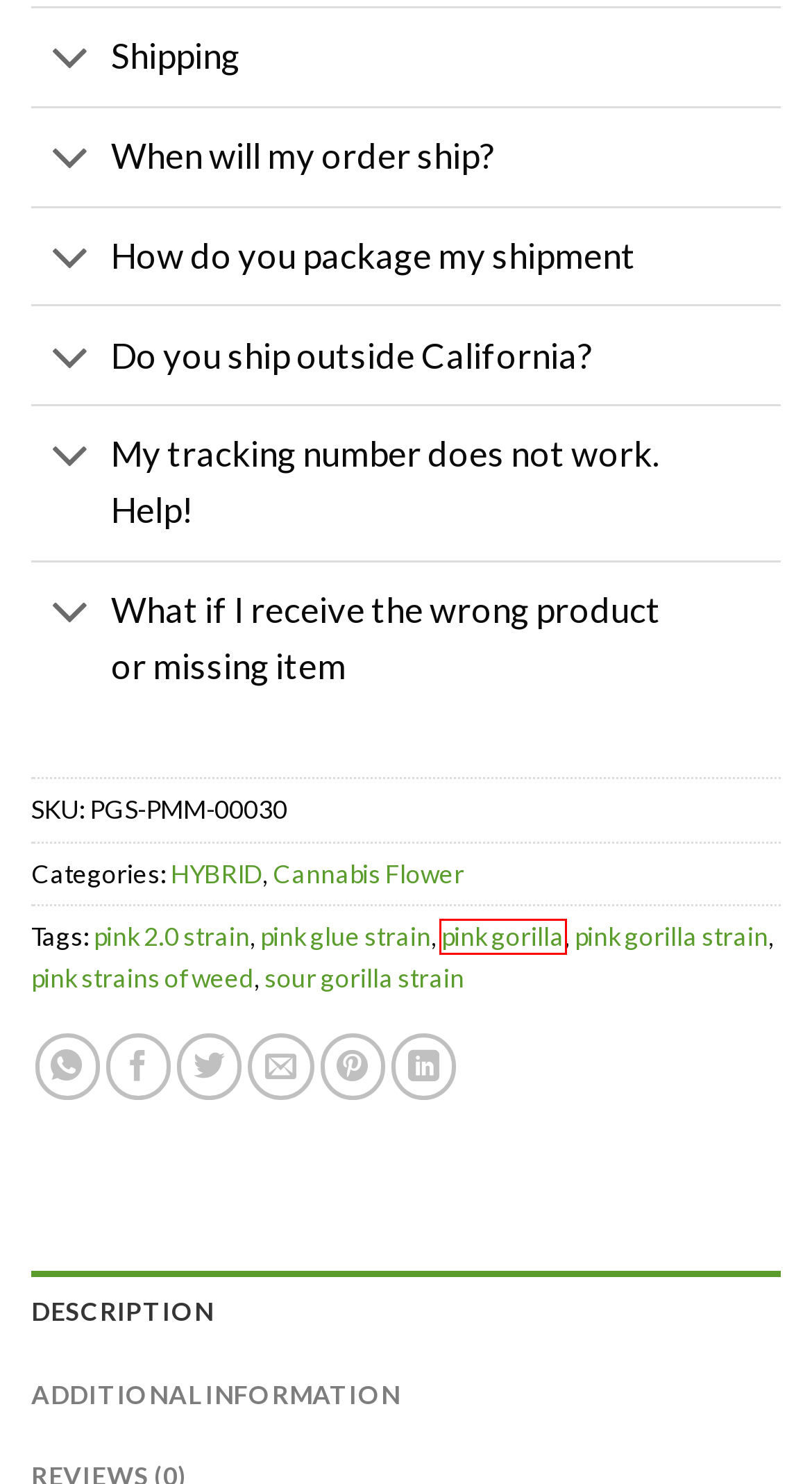Analyze the screenshot of a webpage that features a red rectangle bounding box. Pick the webpage description that best matches the new webpage you would see after clicking on the element within the red bounding box. Here are the candidates:
A. Vape Carts | Disposable Weed Pen | Weed Vape Pen | Weed pen
B. Refund Policy | Colorado Cannabis Dispensary | Most Trusted Online Dispensary
C. pink gorilla | Colorado Cannabis Dispensary | Most Trusted Online Dispensary
D. pink glue strain | Colorado Cannabis Dispensary | Most Trusted Online Dispensary
E. pink gorilla strain | Colorado Cannabis Dispensary | Most Trusted Online Dispensary
F. pink 2.0 strain | Colorado Cannabis Dispensary | Most Trusted Online Dispensary
G. sour gorilla strain | Colorado Cannabis Dispensary | Most Trusted Online Dispensary
H. pink strains of weed | Colorado Cannabis Dispensary | Most Trusted Online Dispensary

C